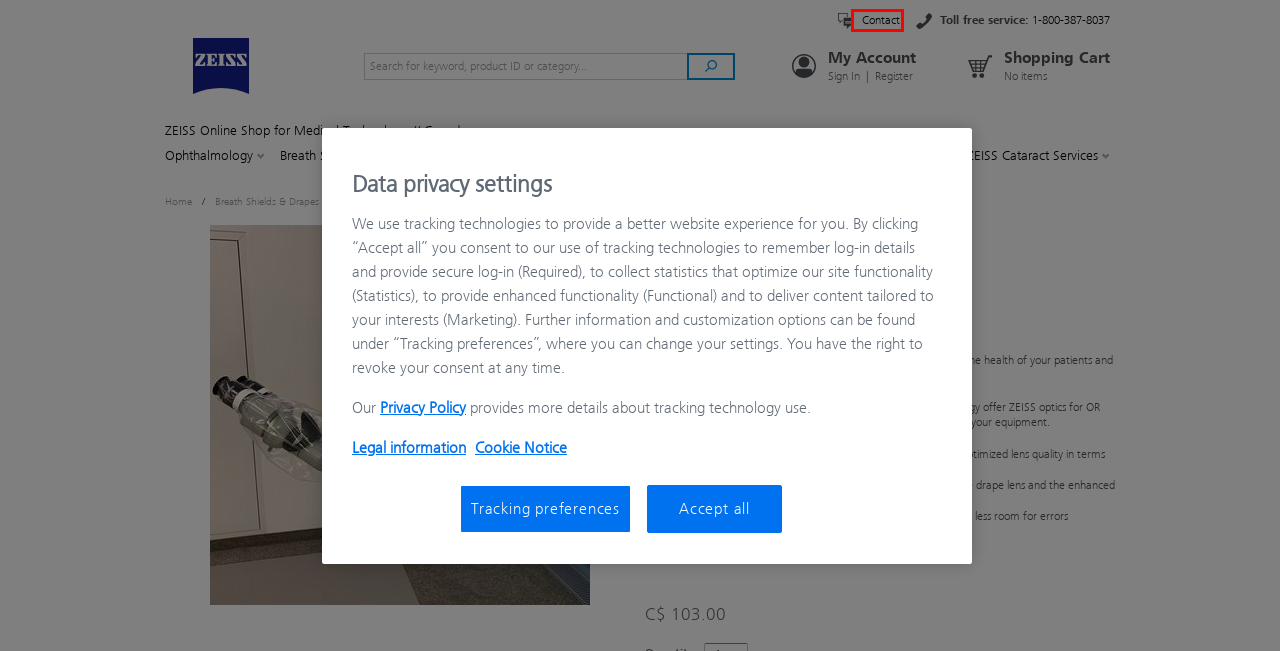Examine the screenshot of a webpage with a red rectangle bounding box. Select the most accurate webpage description that matches the new webpage after clicking the element within the bounding box. Here are the candidates:
A. EXTARO 300 - Drapes & Caps
B. ZEISS Cataract Services
C. Loading...
D. Buy Medical Equipment Online | ZEISS Online Shop for Medical Technology
E. Contact Us
F. Medical Loupes
G. Ophthalmology
H. Drapes & Caps - Breath Shields & Drapes

E